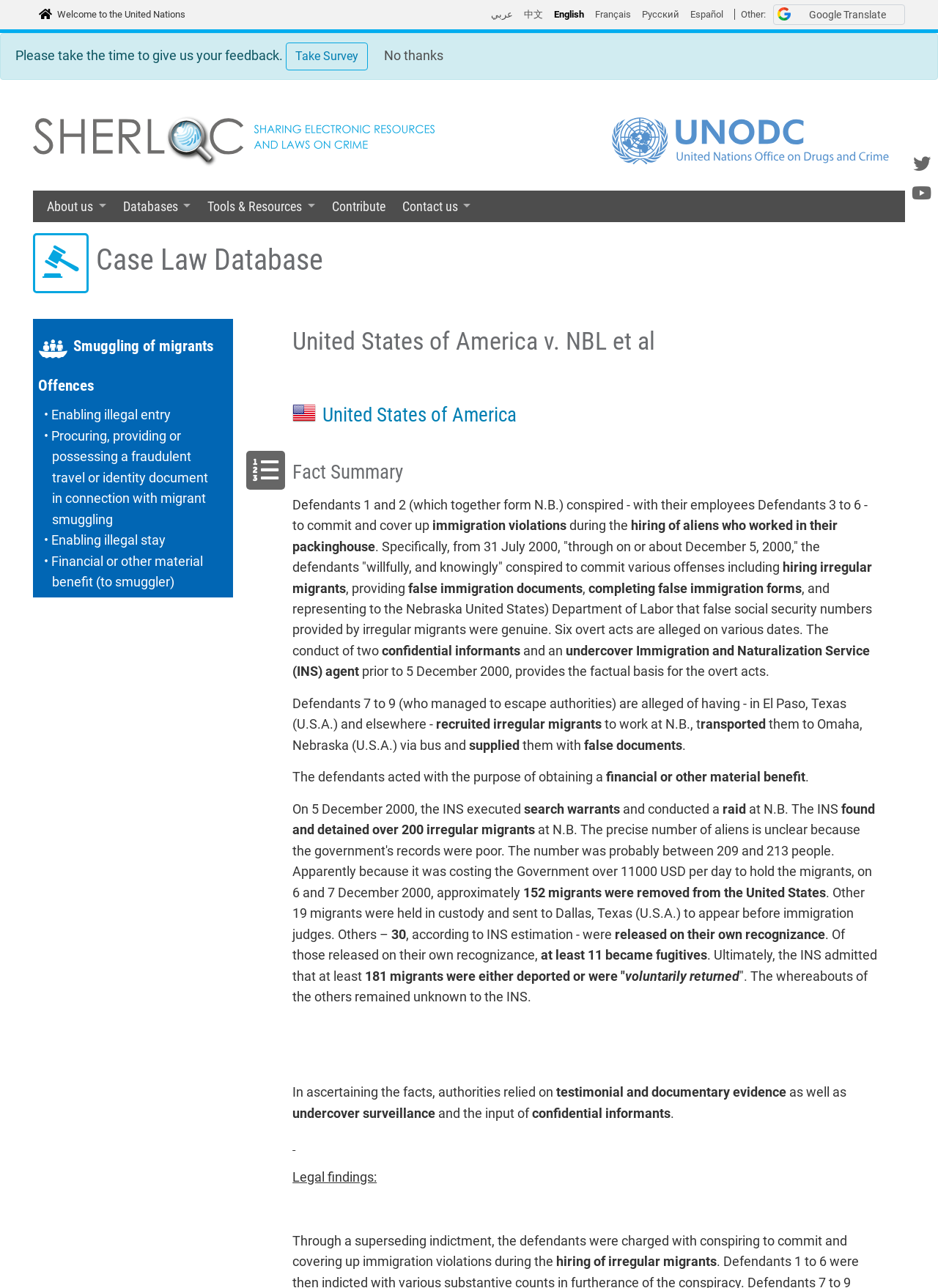Select the bounding box coordinates of the element I need to click to carry out the following instruction: "Click the ABOUT link".

None